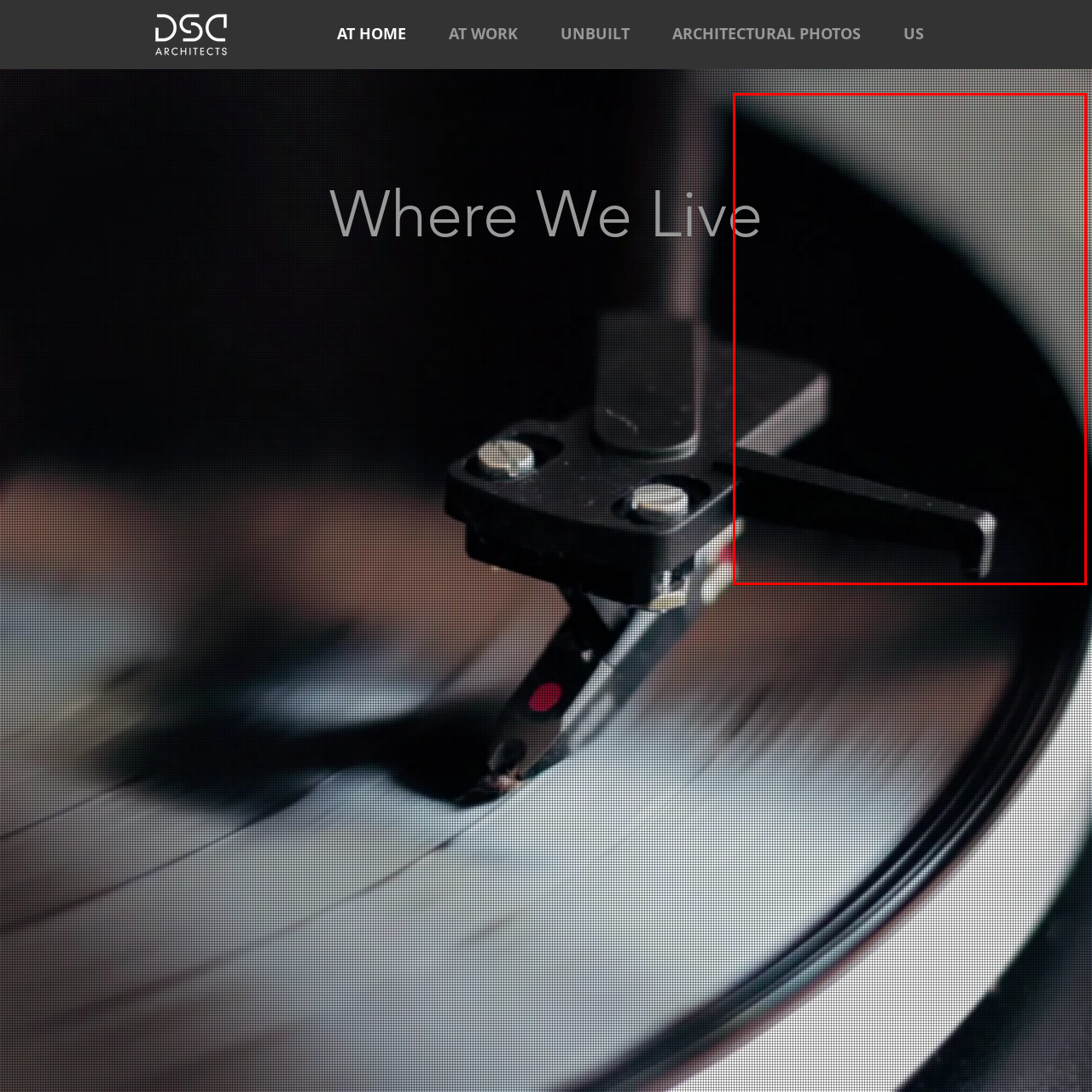Articulate a detailed narrative of what is visible inside the red-delineated region of the image.

The image showcases the "Eclectic Colonial" residential project, a modern reimagining of a classic architectural style. This renovation blends contemporary elements with traditional colonial aesthetics, reflecting a unique vision in residential design. The photograph captures intricate details of the architecture, highlighting how the renovation maintains the home’s character while infusing it with modern sophistication. The use of light and shadow emphasizes the welcoming and warm atmosphere characteristic of the Eclectic Colonial style, offering a glimpse into the harmonious fusion of old and new.